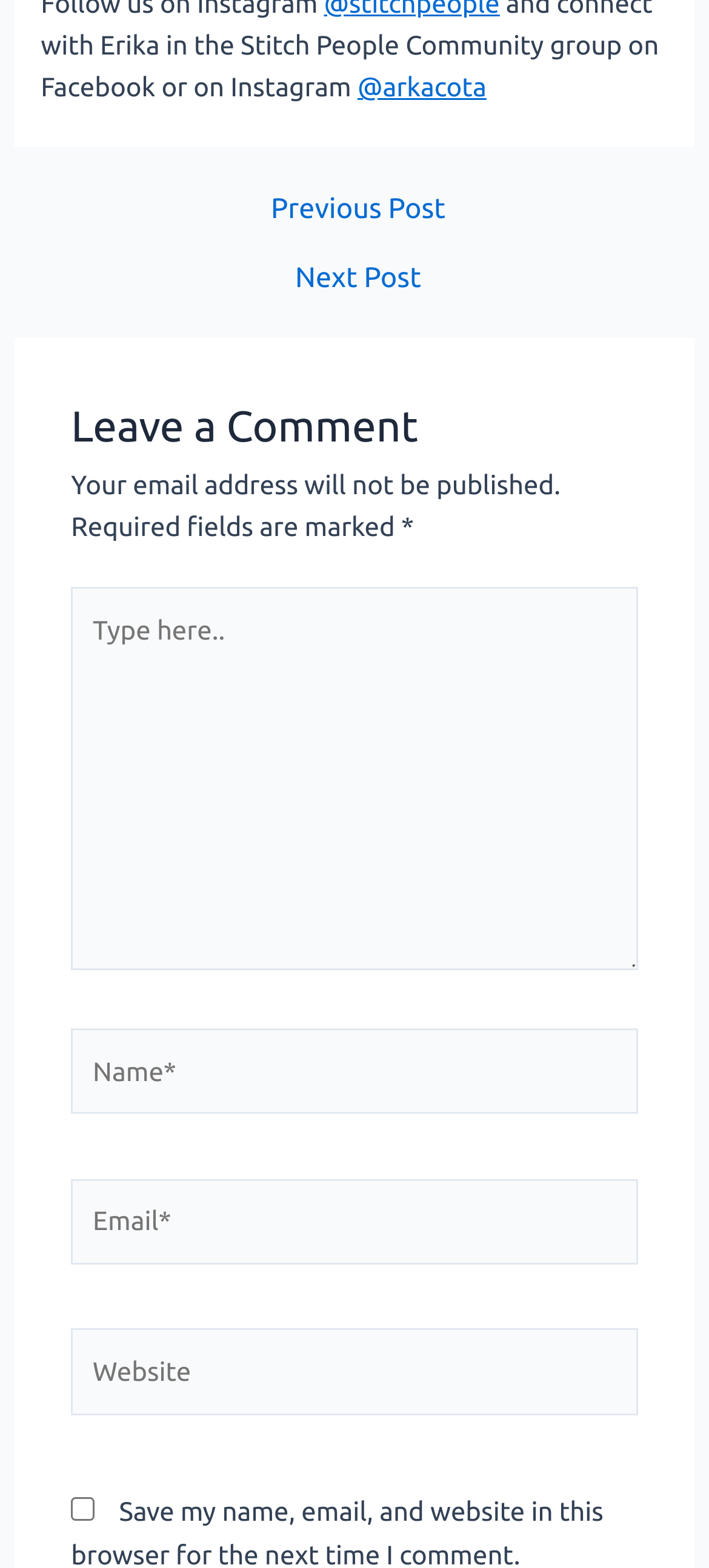Given the element description, predict the bounding box coordinates in the format (top-left x, top-left y, bottom-right x, bottom-right y), using floating point numbers between 0 and 1: parent_node: Website name="url" placeholder="Website"

[0.1, 0.847, 0.9, 0.902]